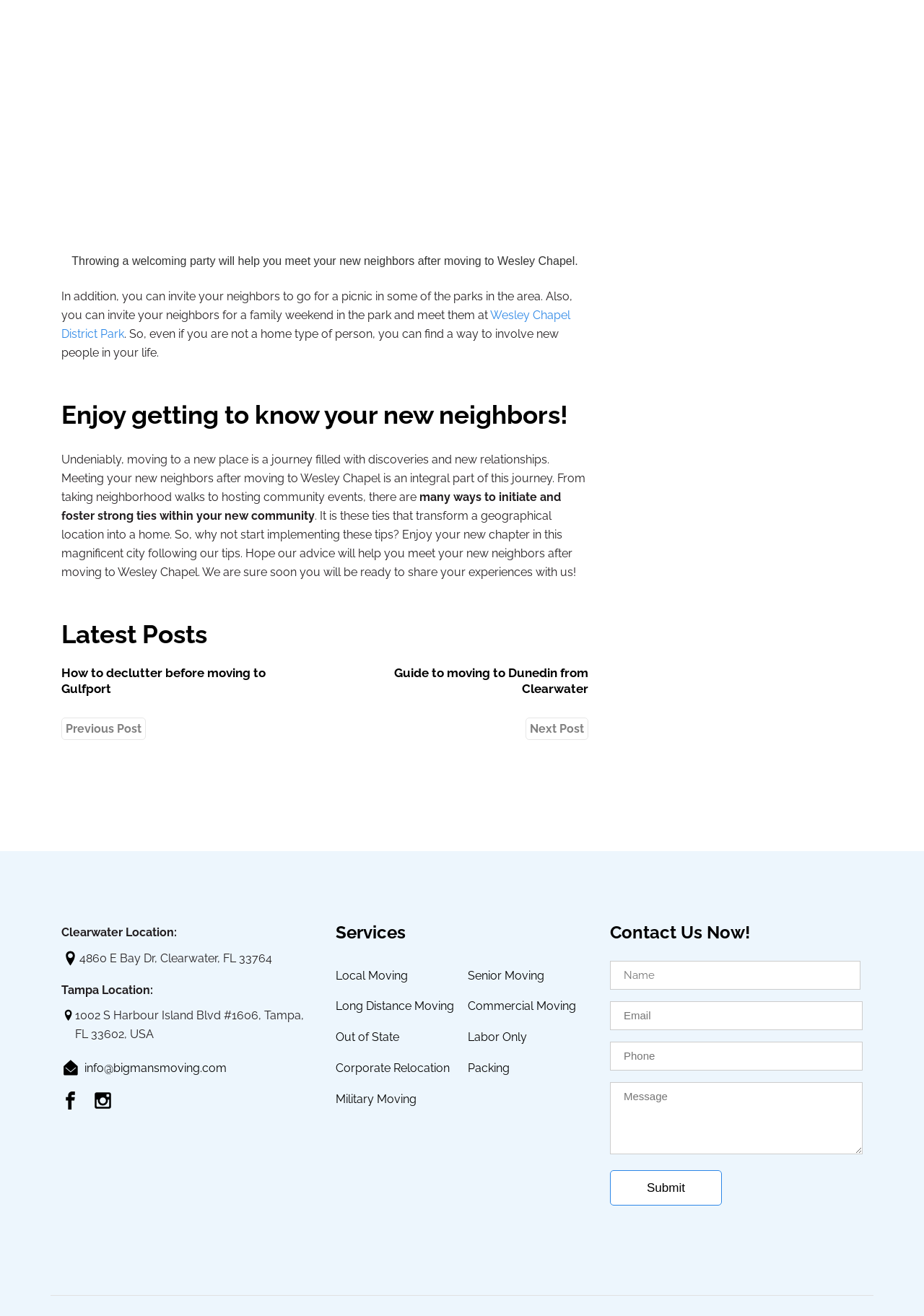Please pinpoint the bounding box coordinates for the region I should click to adhere to this instruction: "Click the 'Next Post' link".

[0.569, 0.545, 0.637, 0.562]